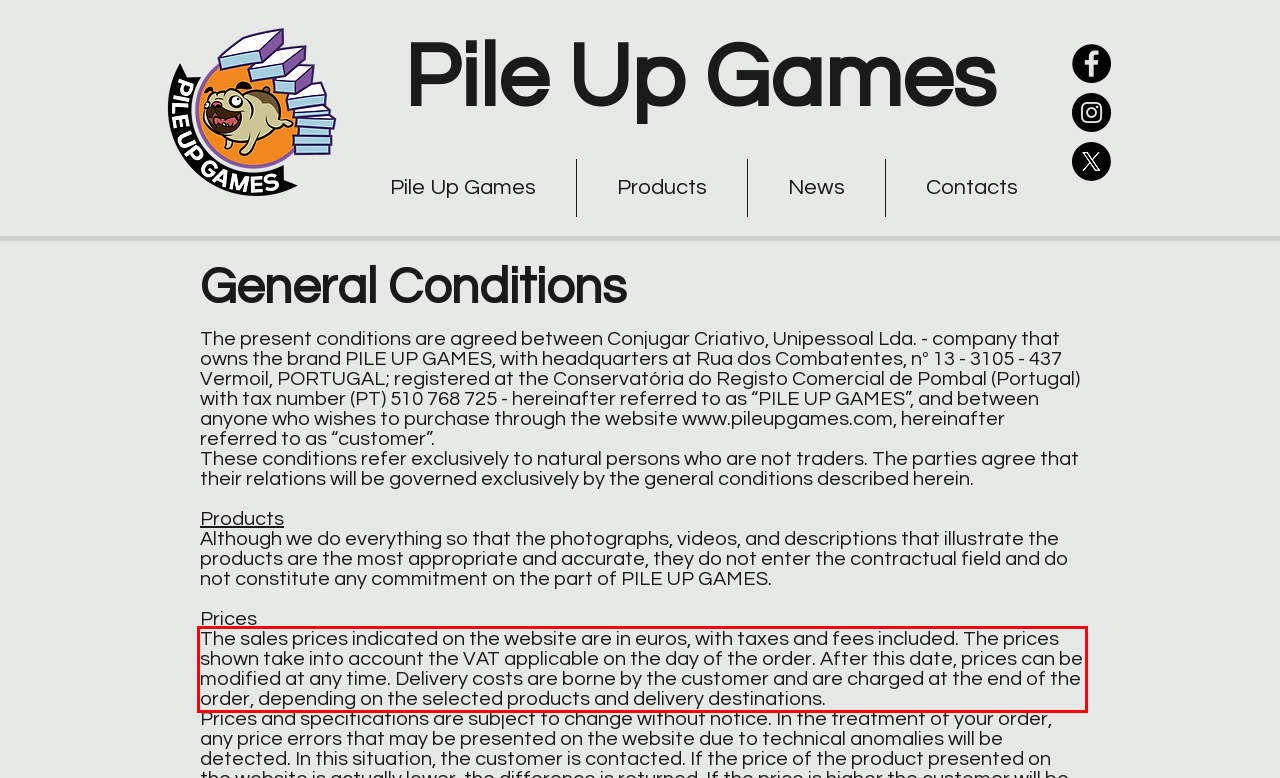Please identify and extract the text from the UI element that is surrounded by a red bounding box in the provided webpage screenshot.

The sales prices indicated on the website are in euros, with taxes and fees included. The prices shown take into account the VAT applicable on the day of the order. After this date, prices can be modified at any time. Delivery costs are borne by the customer and are charged at the end of the order, depending on the selected products and delivery destinations.